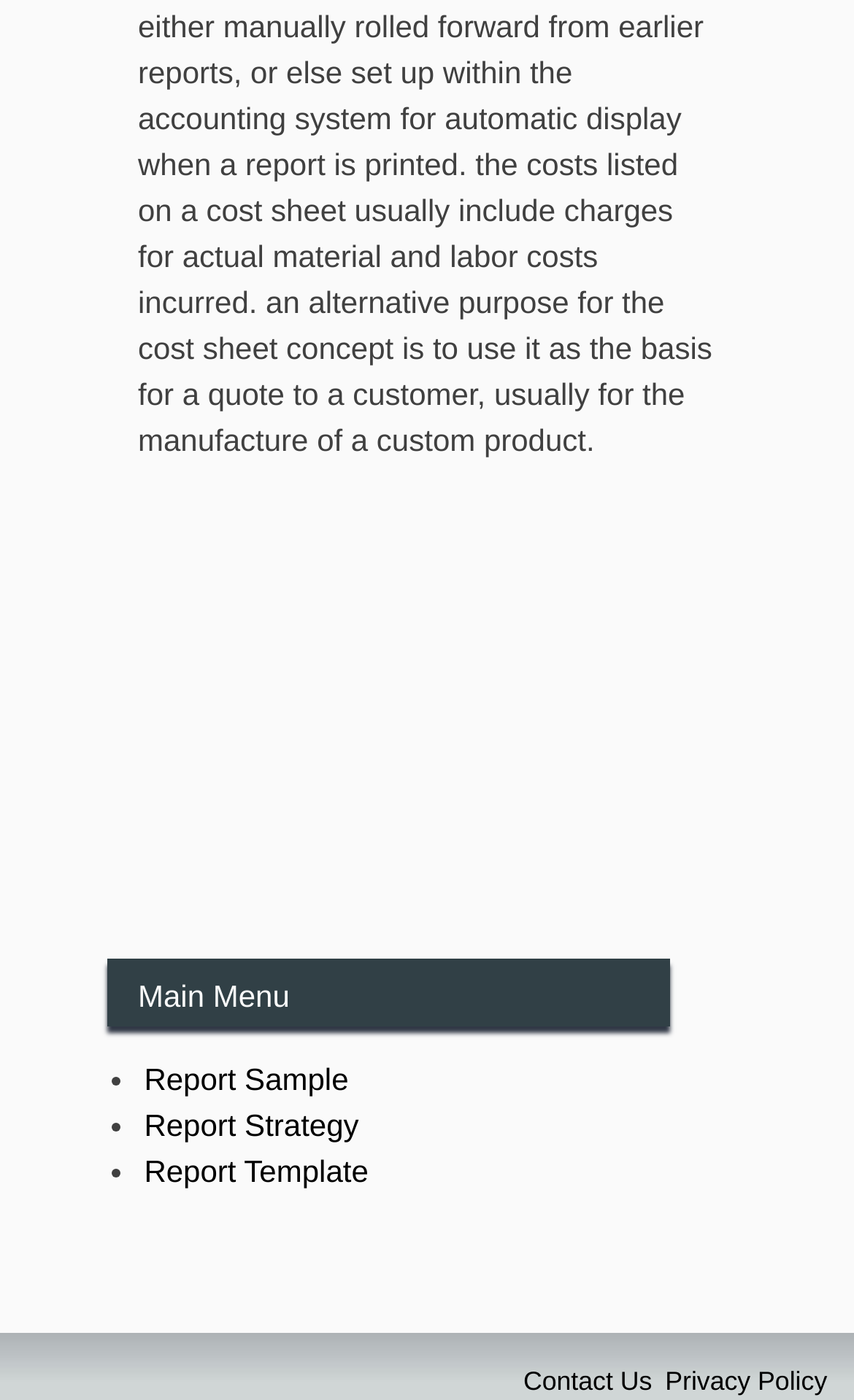Are there any list markers in the main menu?
Look at the image and answer the question using a single word or phrase.

Yes